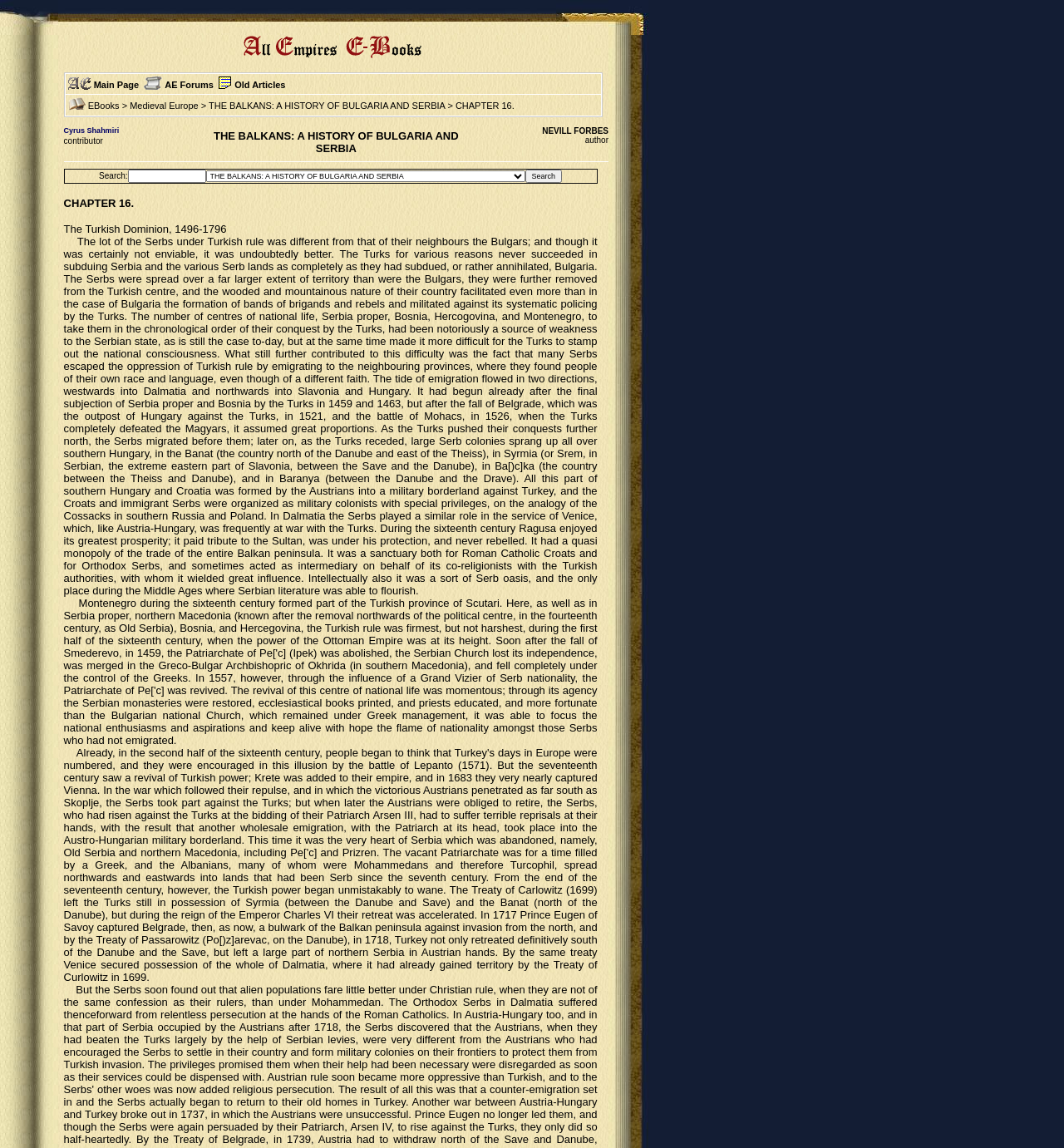Highlight the bounding box of the UI element that corresponds to this description: "EBooks".

[0.083, 0.088, 0.112, 0.097]